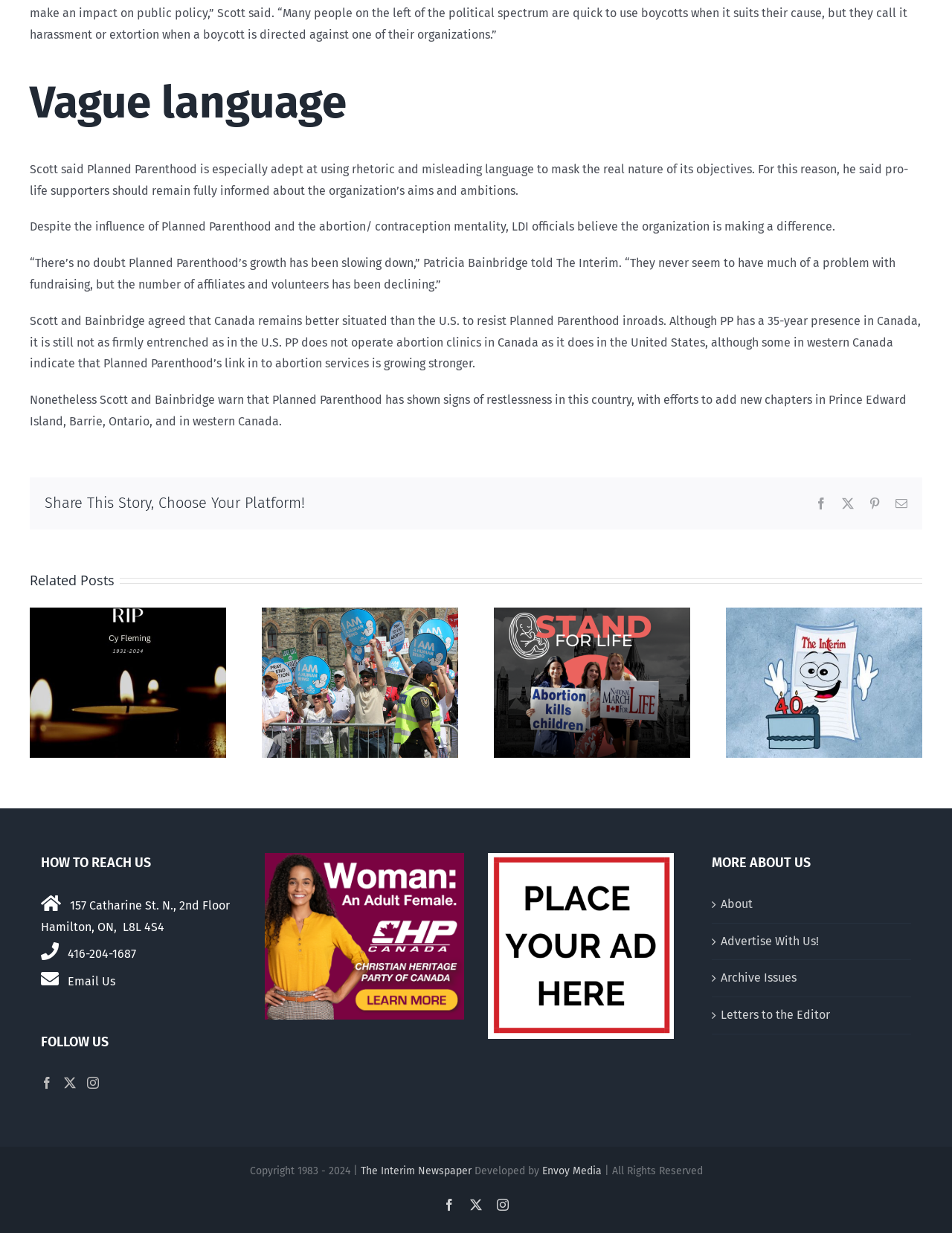What is the address of the organization 'The Interim'?
Please analyze the image and answer the question with as much detail as possible.

The address of the organization 'The Interim' is mentioned in the StaticText elements at the bottom of the webpage, which is '157 Catharine St. N., 2nd Floor, Hamilton, ON, L8L 4S4'.